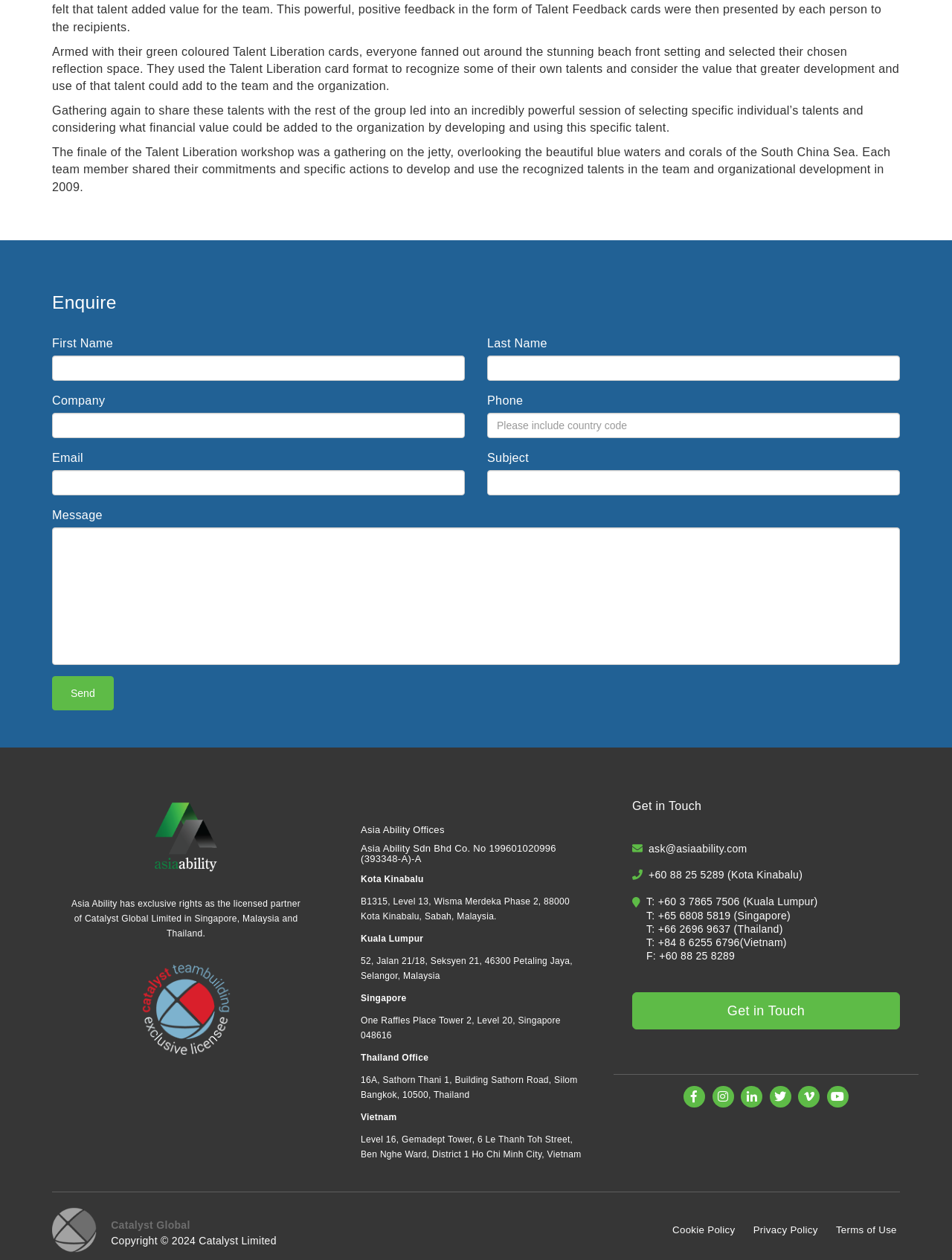What is the company name?
Look at the image and respond to the question as thoroughly as possible.

The company name is mentioned in the image 'Asia Ability' at the bottom of the webpage, and also in the text 'Asia Ability has exclusive rights as the licensed partner of Catalyst Global Limited in Singapore, Malaysia and Thailand.'